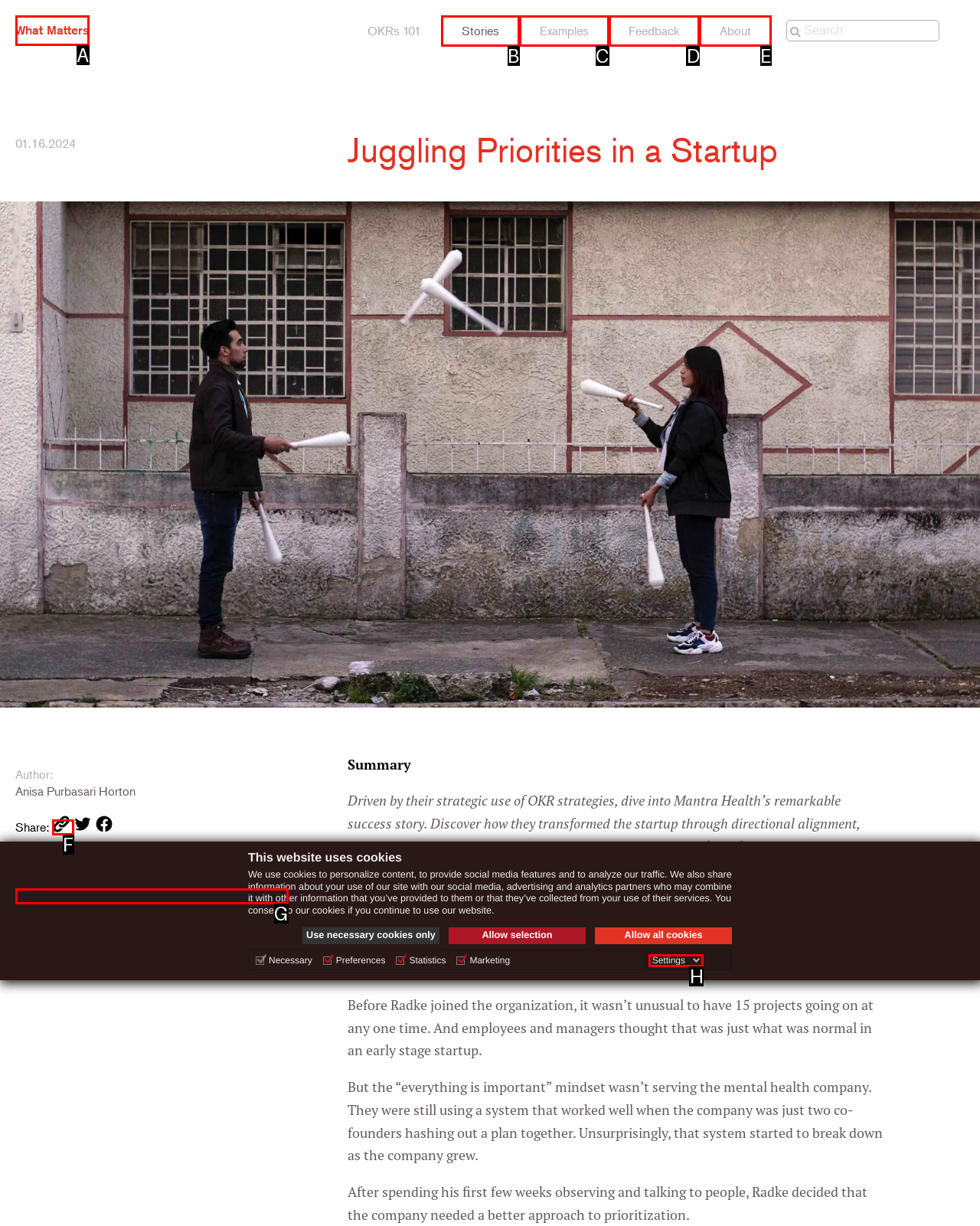Match the element description to one of the options: parent_node: Share: title="Copy URL"
Respond with the corresponding option's letter.

F